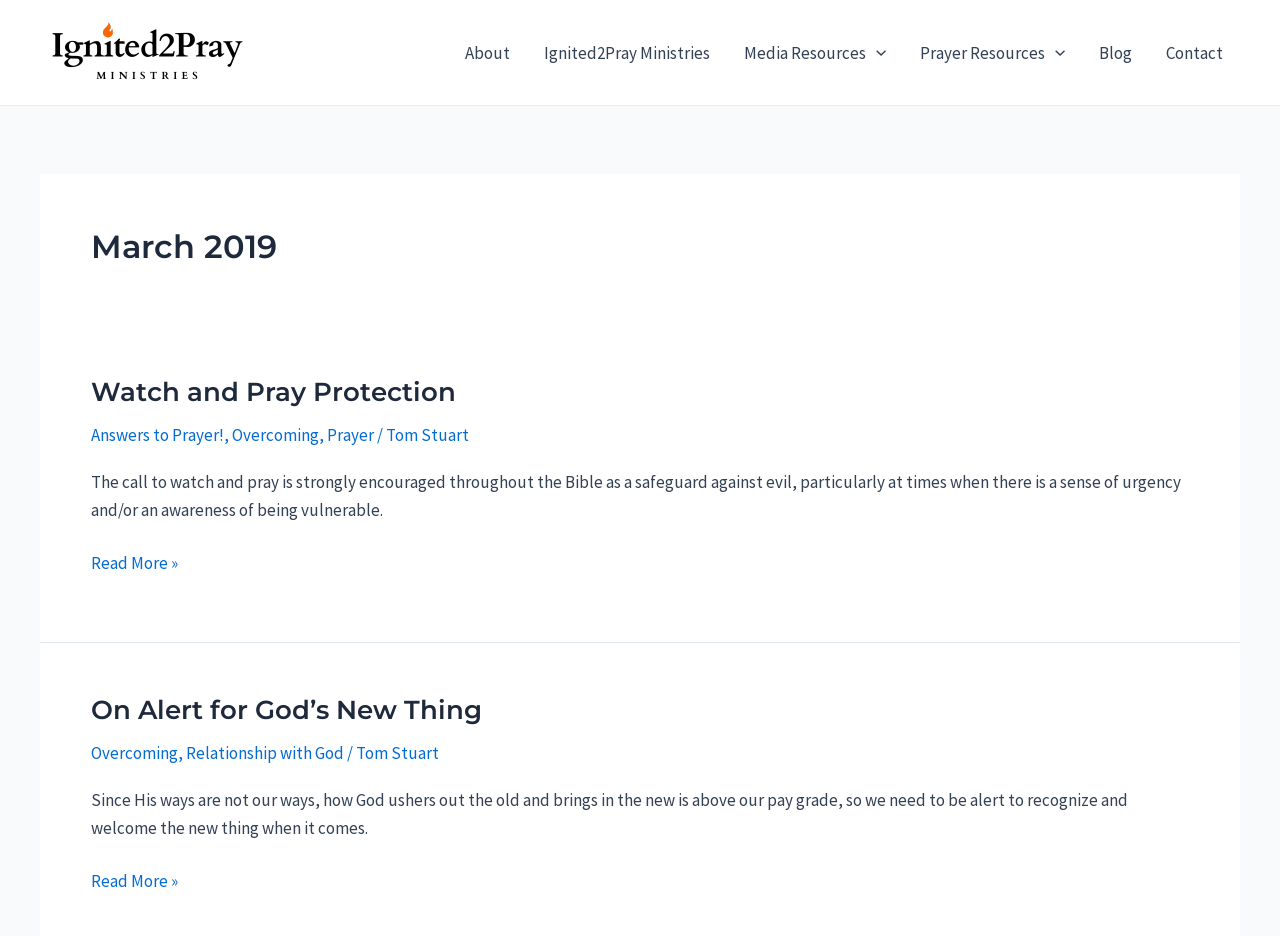Identify the bounding box of the UI component described as: "Watch and Pray Protection".

[0.071, 0.401, 0.356, 0.436]